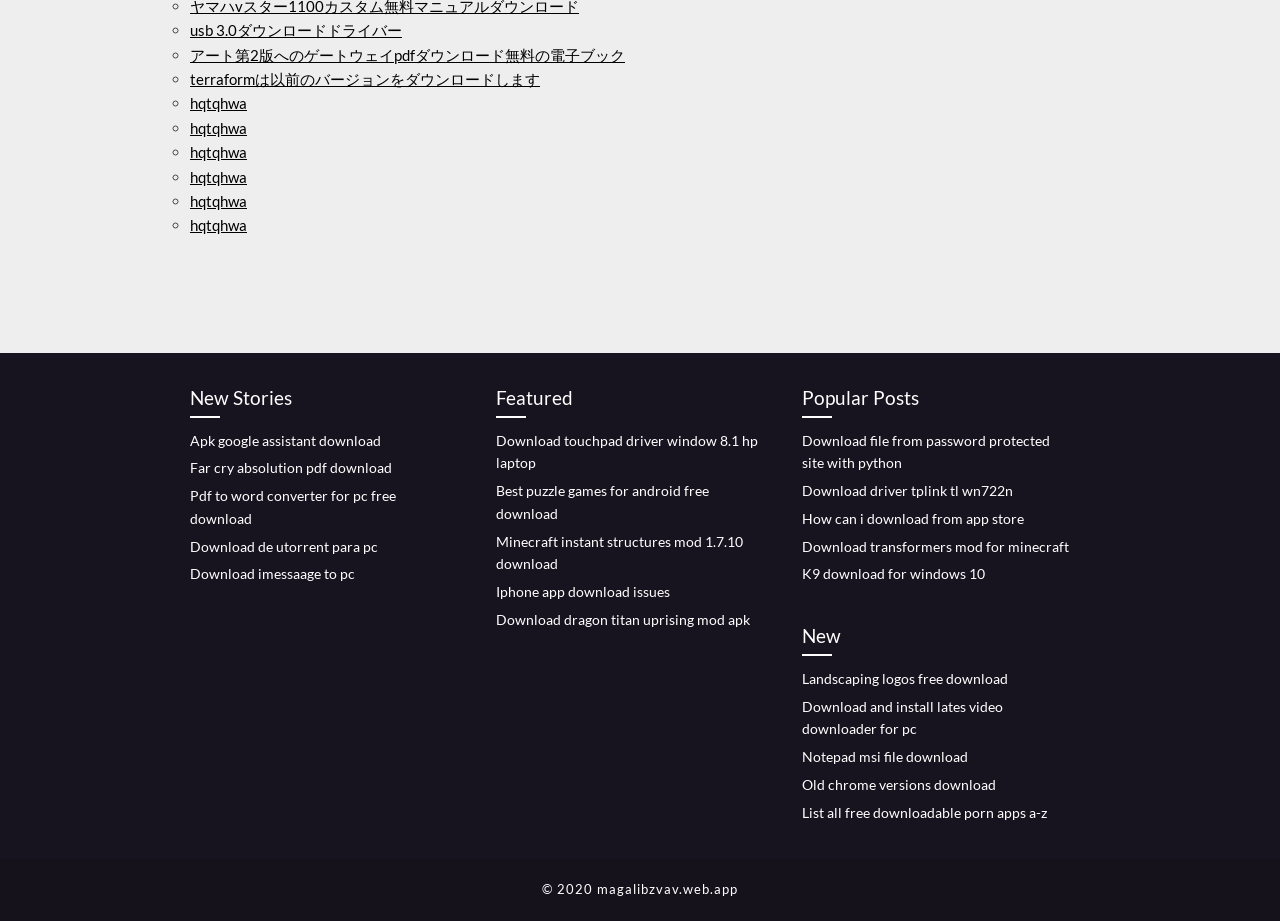Please identify the bounding box coordinates of the element that needs to be clicked to execute the following command: "Download usb 3.0 driver". Provide the bounding box using four float numbers between 0 and 1, formatted as [left, top, right, bottom].

[0.148, 0.023, 0.314, 0.043]